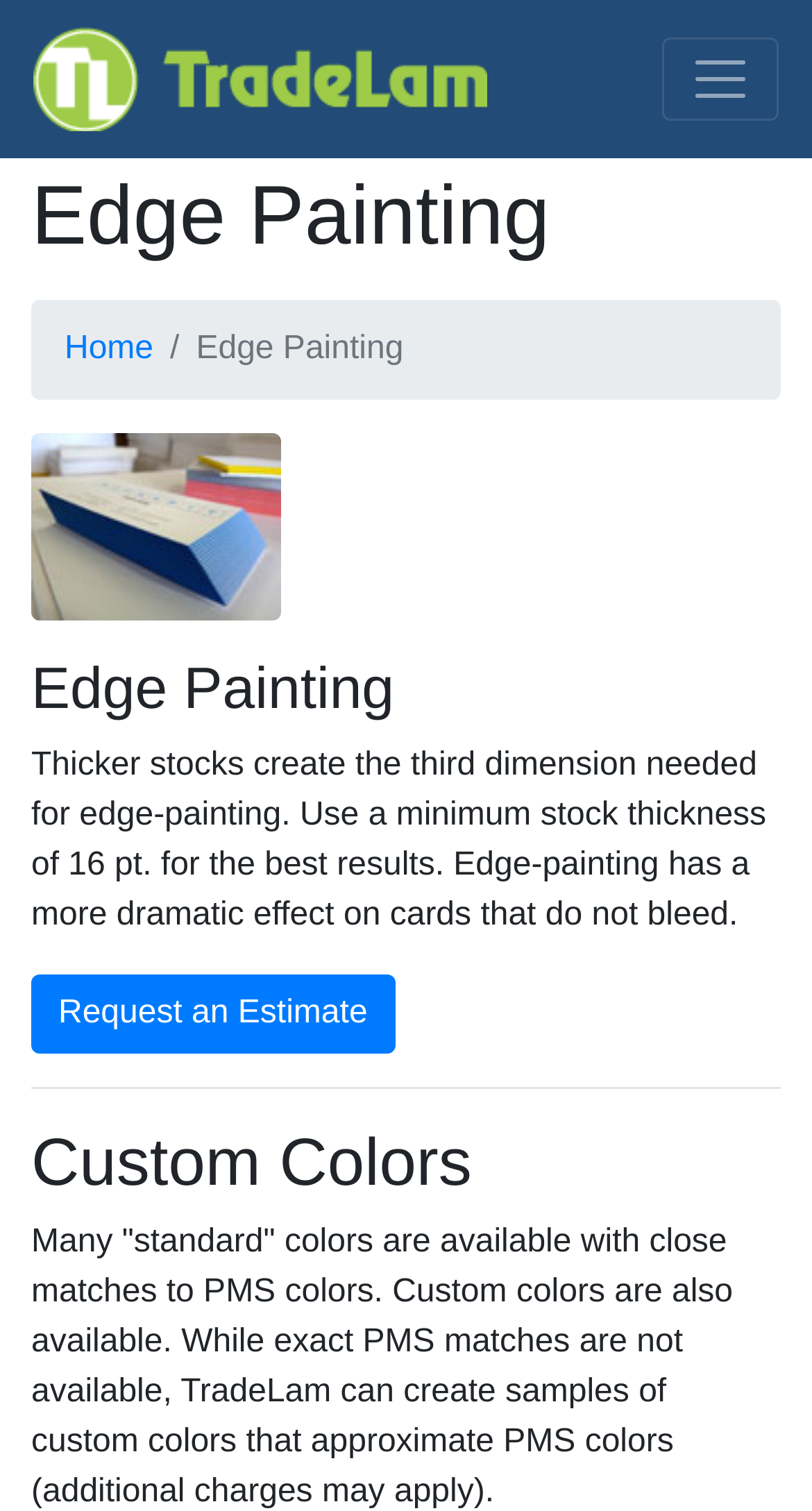What is the minimum stock thickness for edge-painting?
Using the image, give a concise answer in the form of a single word or short phrase.

16 pt